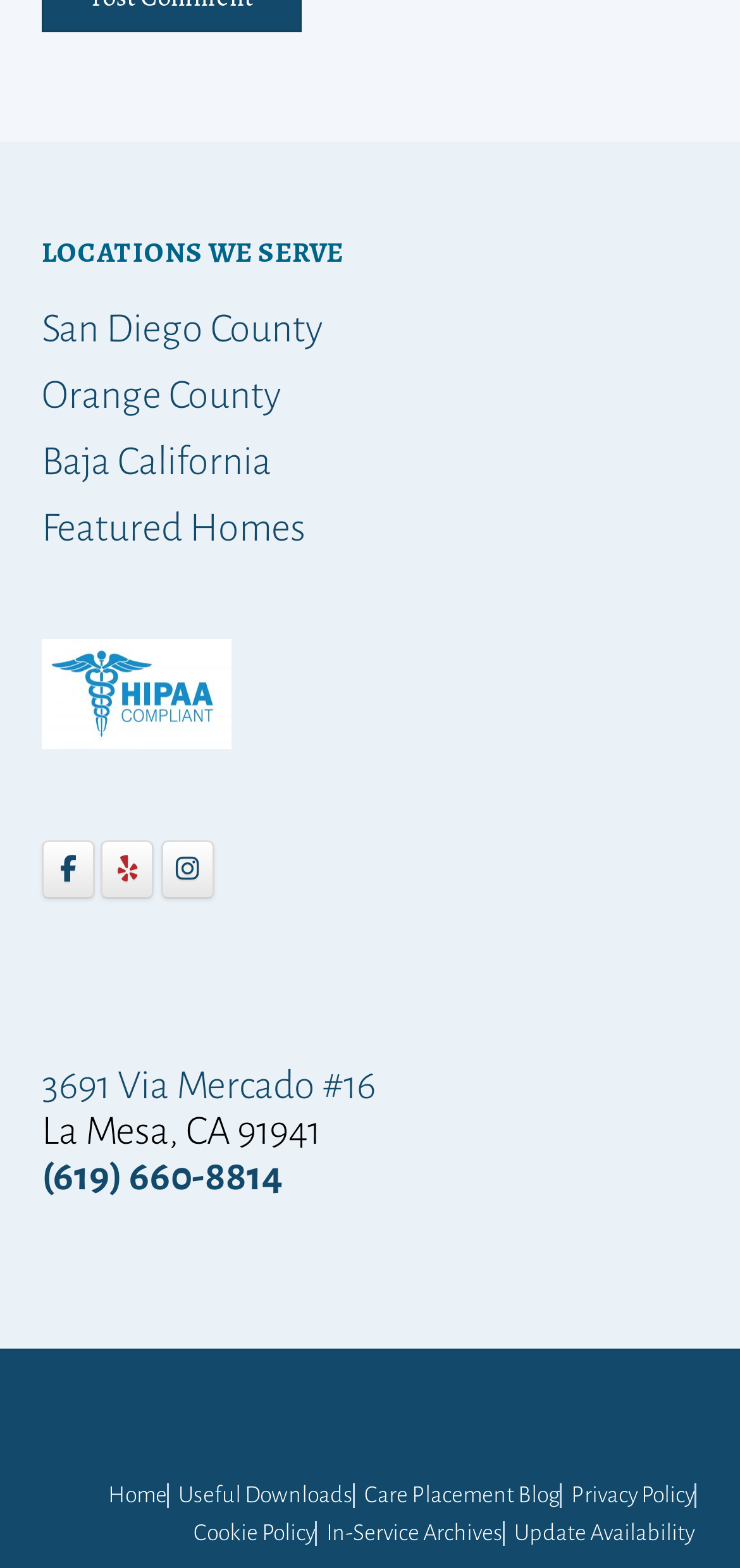Locate and provide the bounding box coordinates for the HTML element that matches this description: "Home".

[0.146, 0.946, 0.226, 0.962]